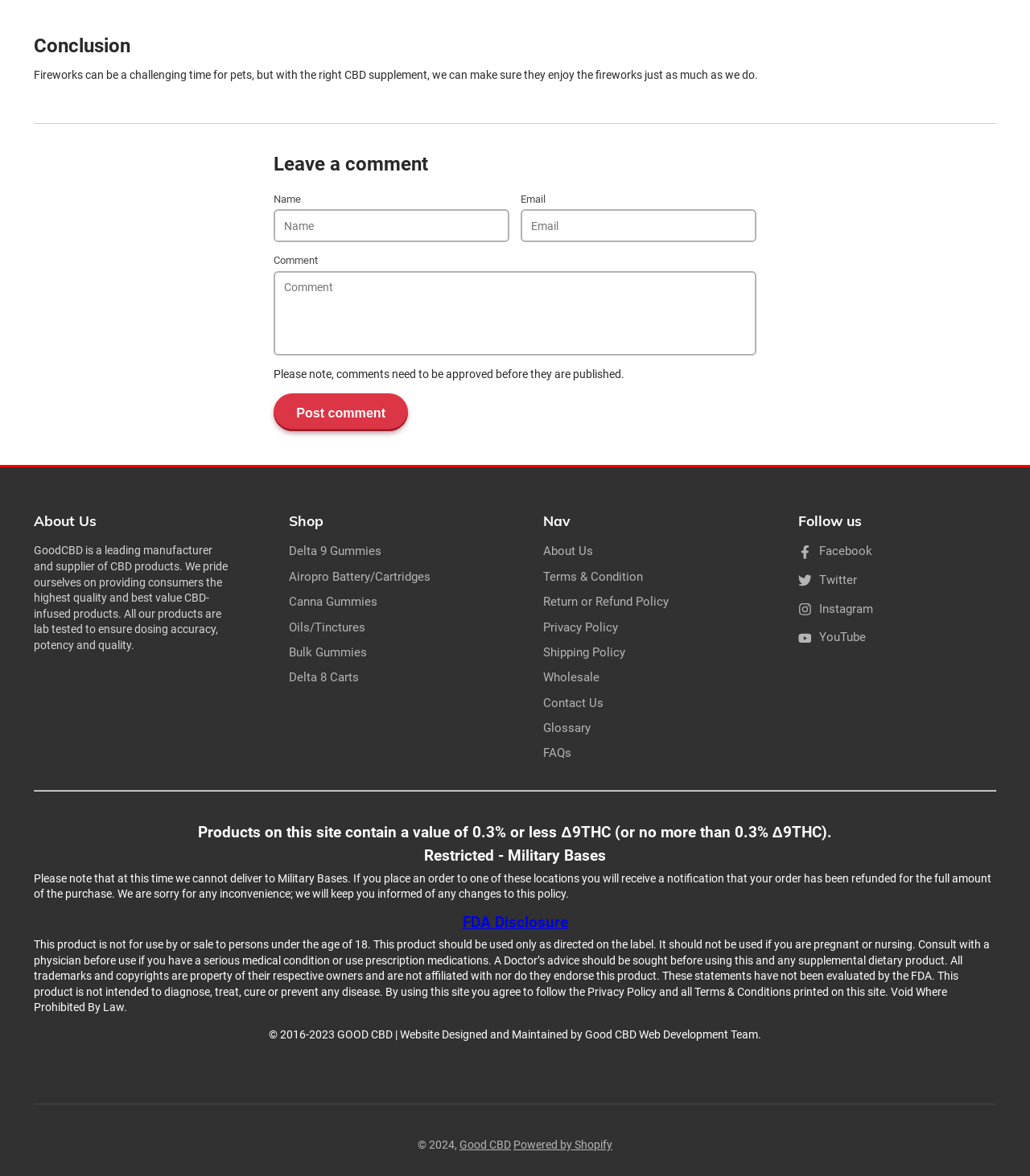Locate the bounding box coordinates of the clickable region to complete the following instruction: "Post comment."

[0.266, 0.335, 0.396, 0.367]